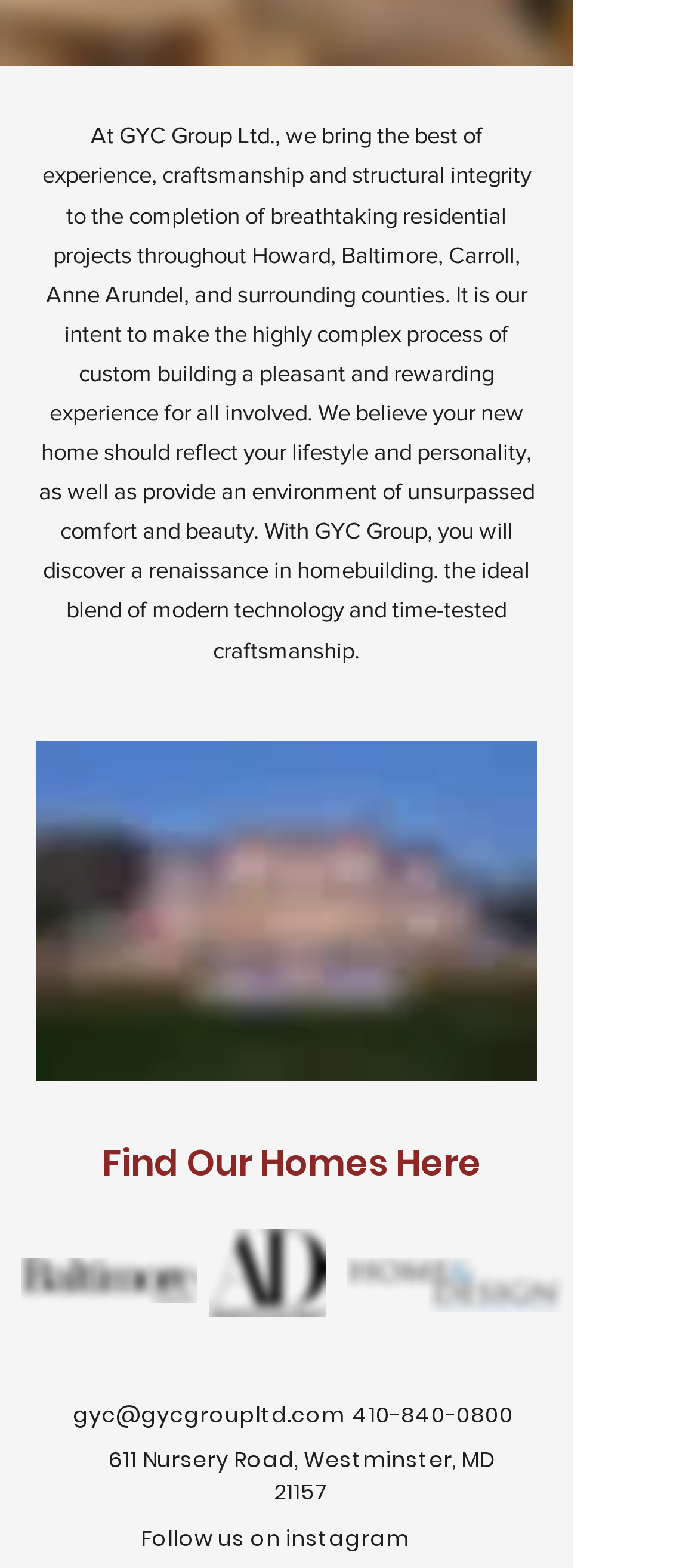How many phone numbers are listed on the webpage?
Using the visual information, reply with a single word or short phrase.

1